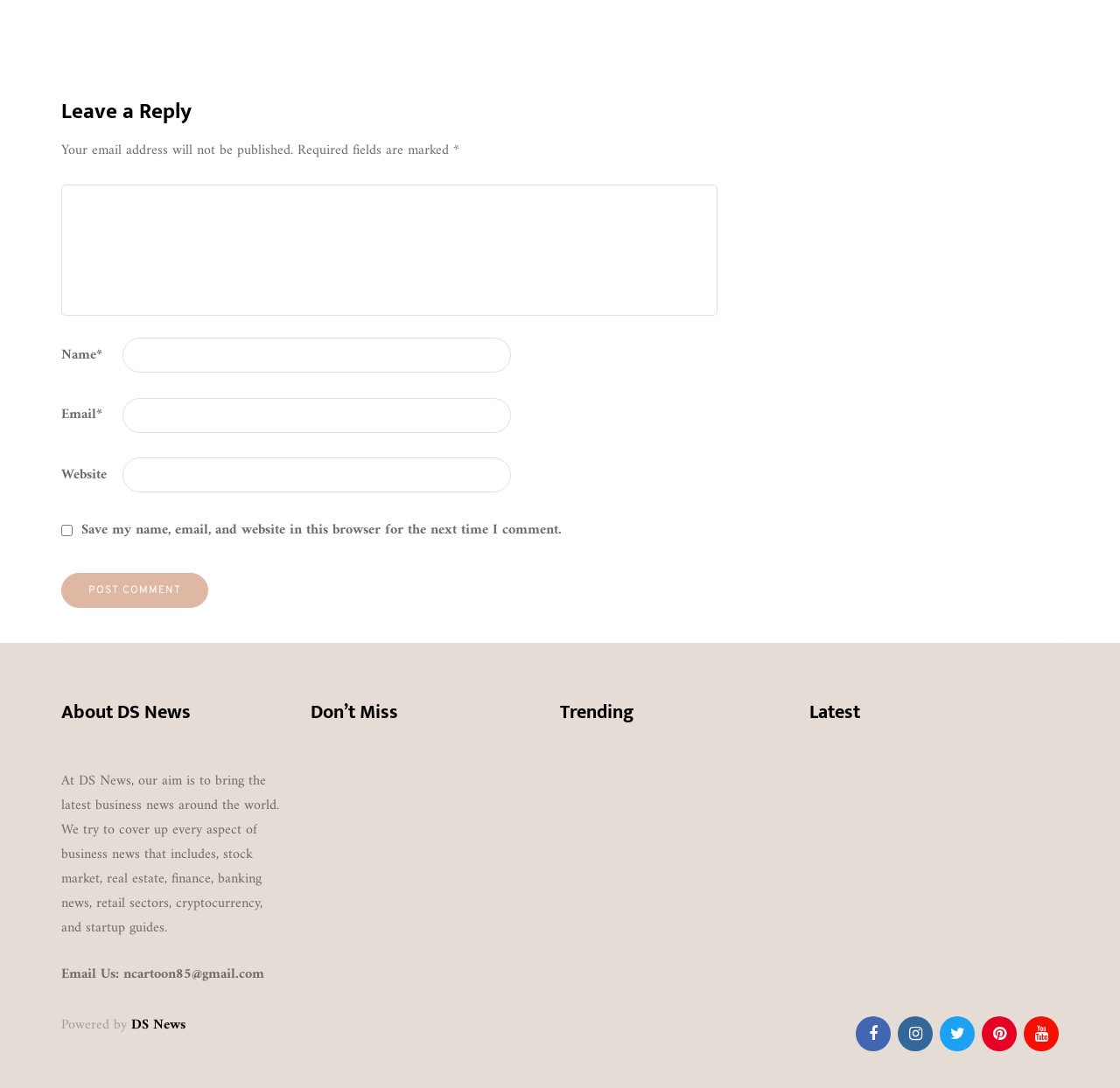Kindly respond to the following question with a single word or a brief phrase: 
What categories of news are featured on the website?

Games, Education, Food, Lifestyle